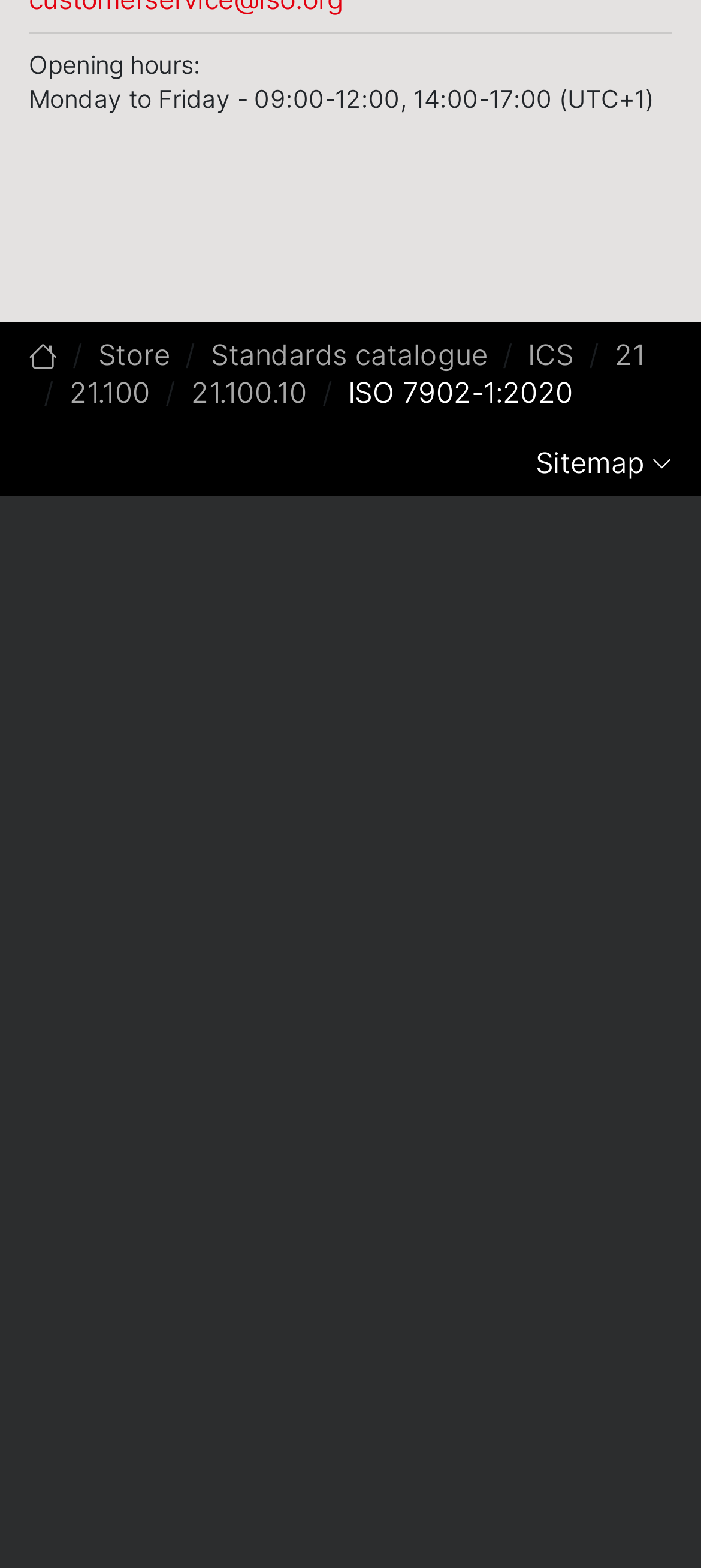Bounding box coordinates are specified in the format (top-left x, top-left y, bottom-right x, bottom-right y). All values are floating point numbers bounded between 0 and 1. Please provide the bounding box coordinate of the region this sentence describes: aria-describedby="_form_23_submit" aria-label="Email" name="email" placeholder="Email"

[0.118, 0.8, 0.559, 0.847]